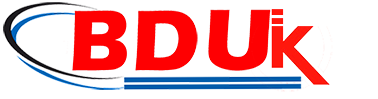Refer to the screenshot and give an in-depth answer to this question: What is the likely industry of the company?

The logo is placed on a webpage focused on management training and expert advice within a specific sector, and the design of the logo suggests a modern and dynamic approach. This, combined with the context of the webpage, suggests that the company is likely a web app development agency.